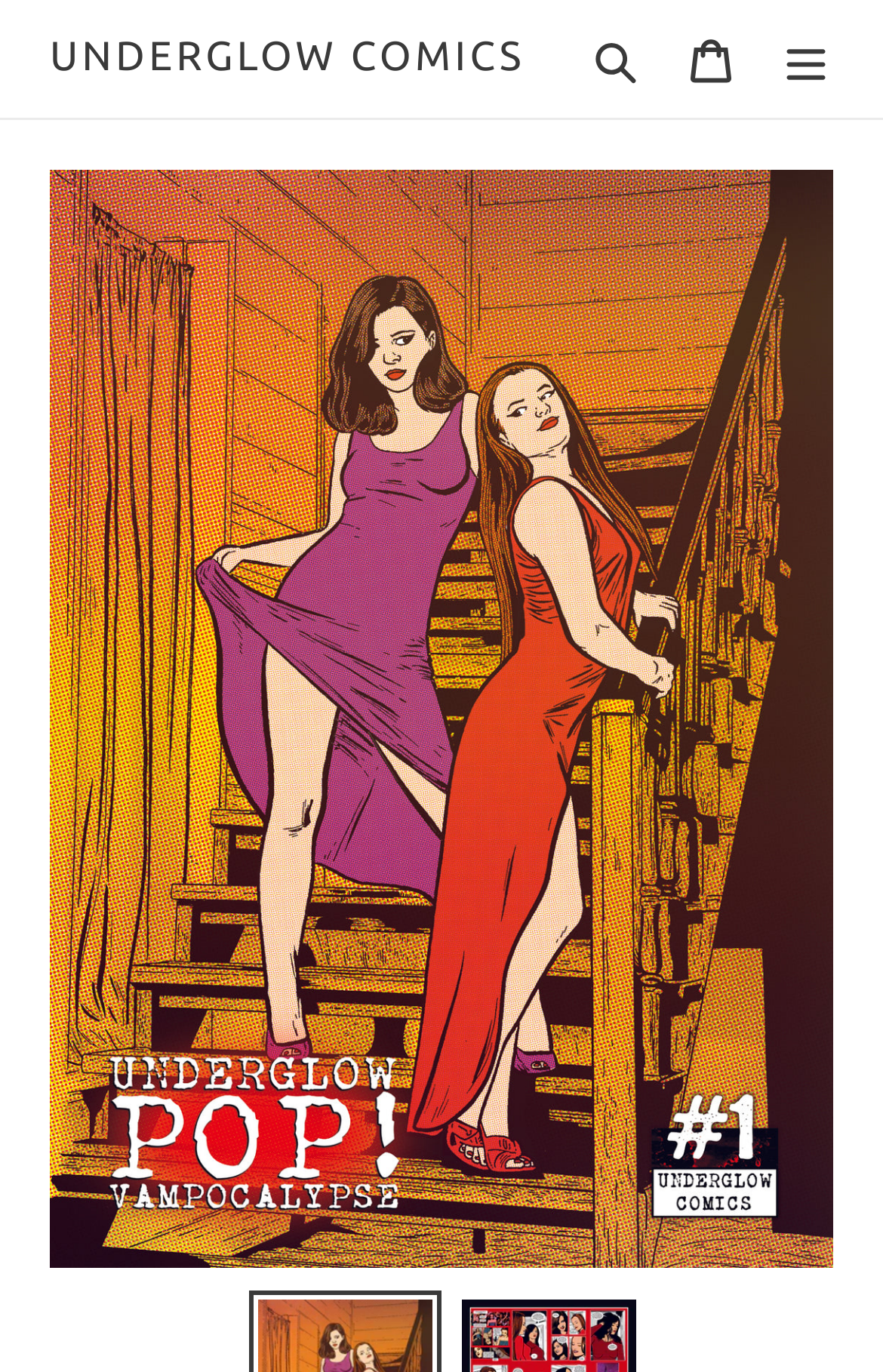Find the bounding box coordinates corresponding to the UI element with the description: "Search". The coordinates should be formatted as [left, top, right, bottom], with values as floats between 0 and 1.

[0.644, 0.008, 0.751, 0.078]